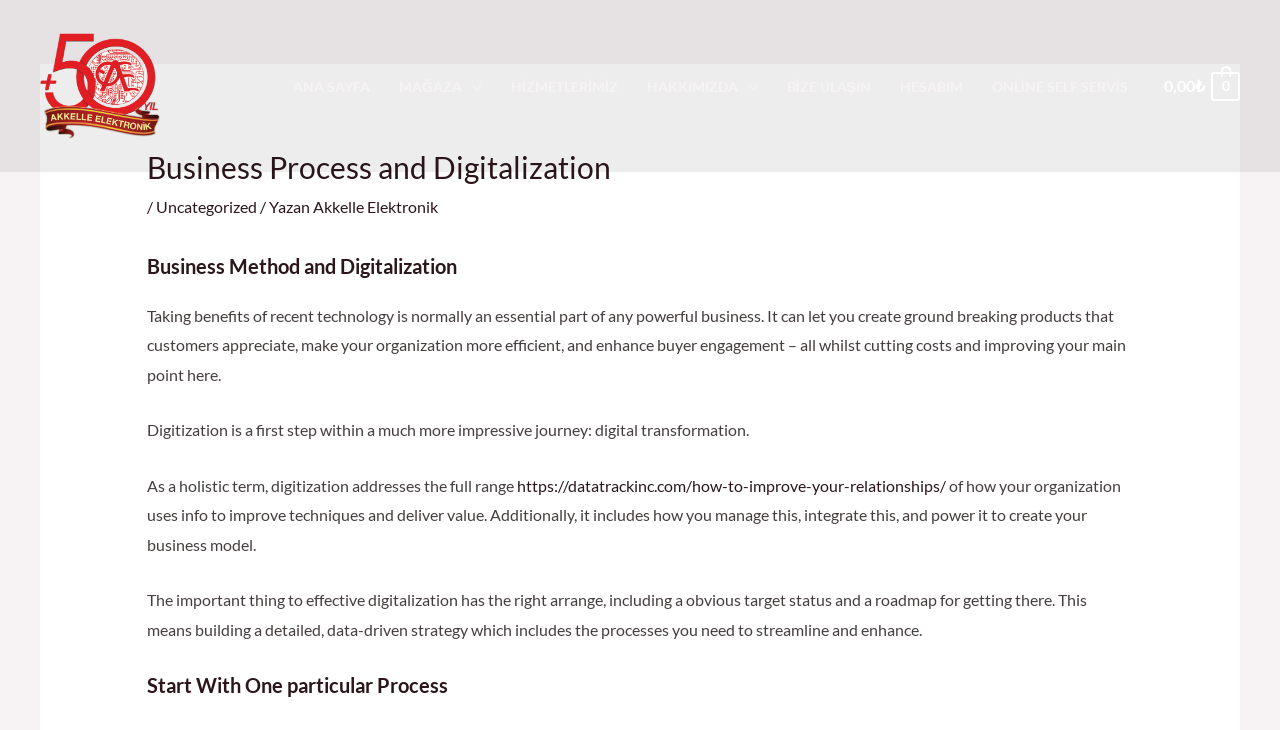Extract the main title from the webpage.

Business Process and Digitalization